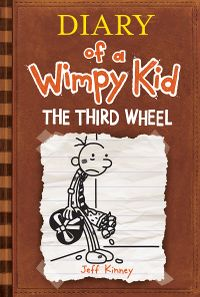Answer the question using only a single word or phrase: 
What is the main theme of this book?

Friendship and romance